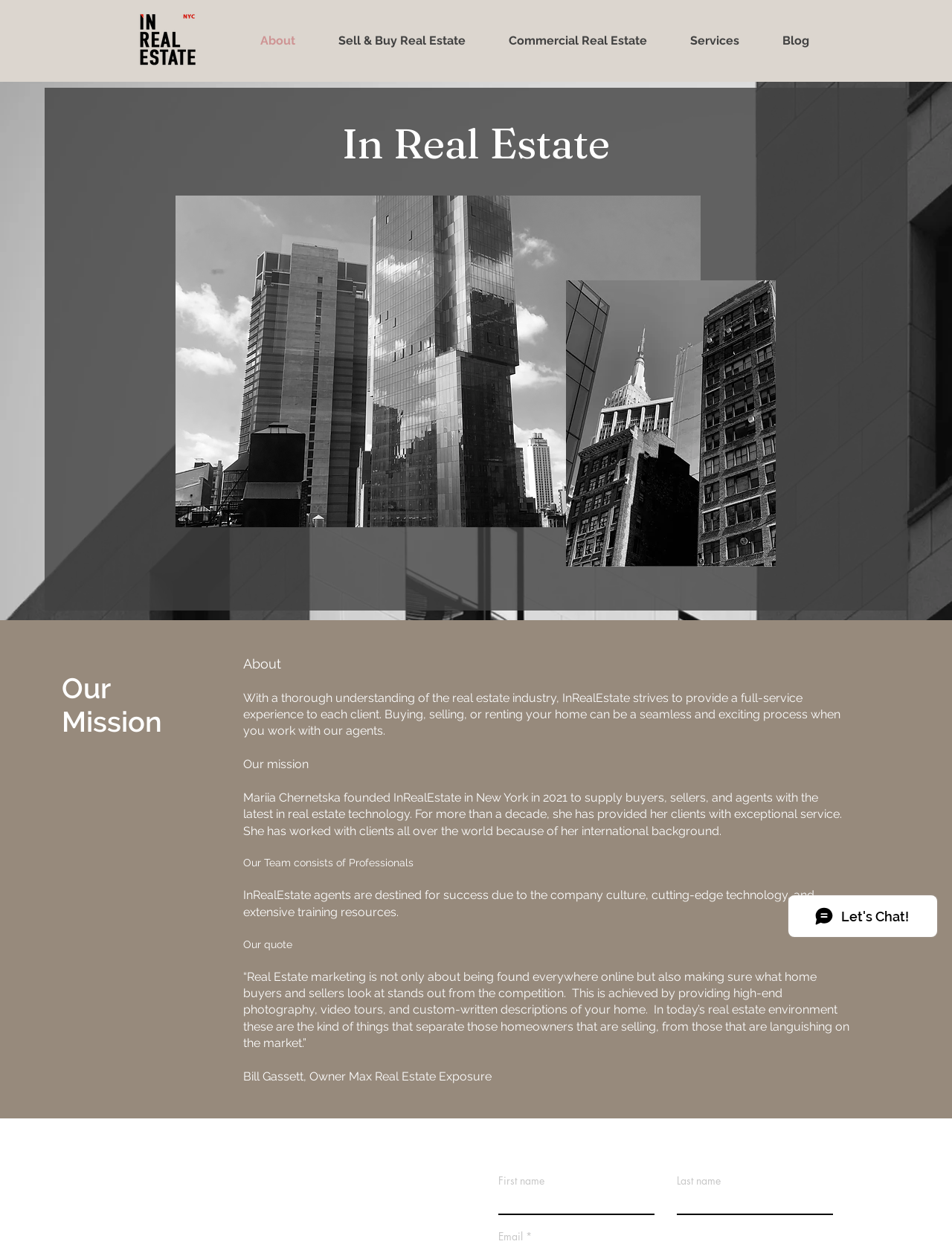Respond with a single word or phrase:
What is the mission of InRealEstate?

To provide a full-service experience